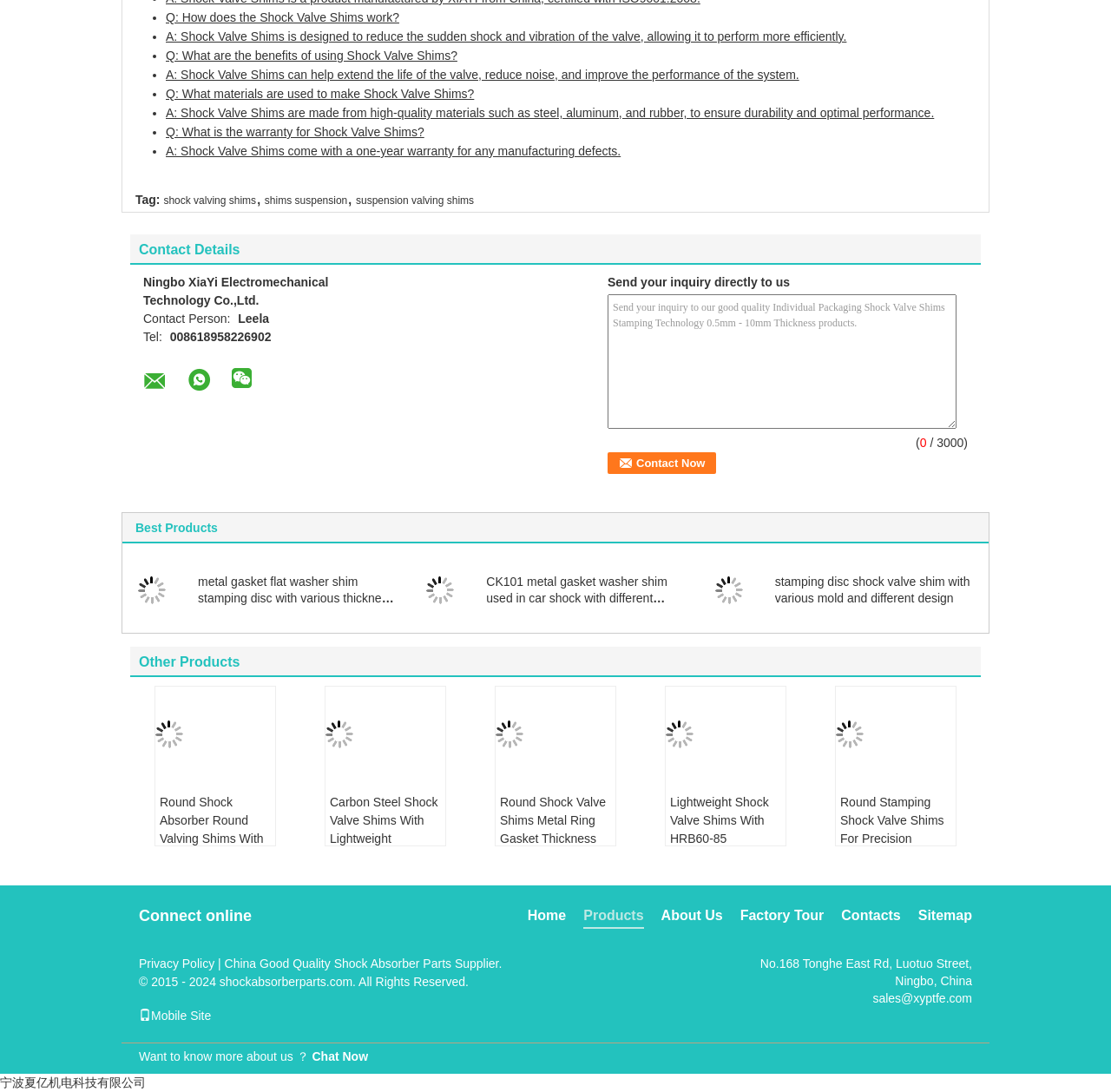Please locate the clickable area by providing the bounding box coordinates to follow this instruction: "Send an inquiry to the company".

[0.547, 0.269, 0.861, 0.393]